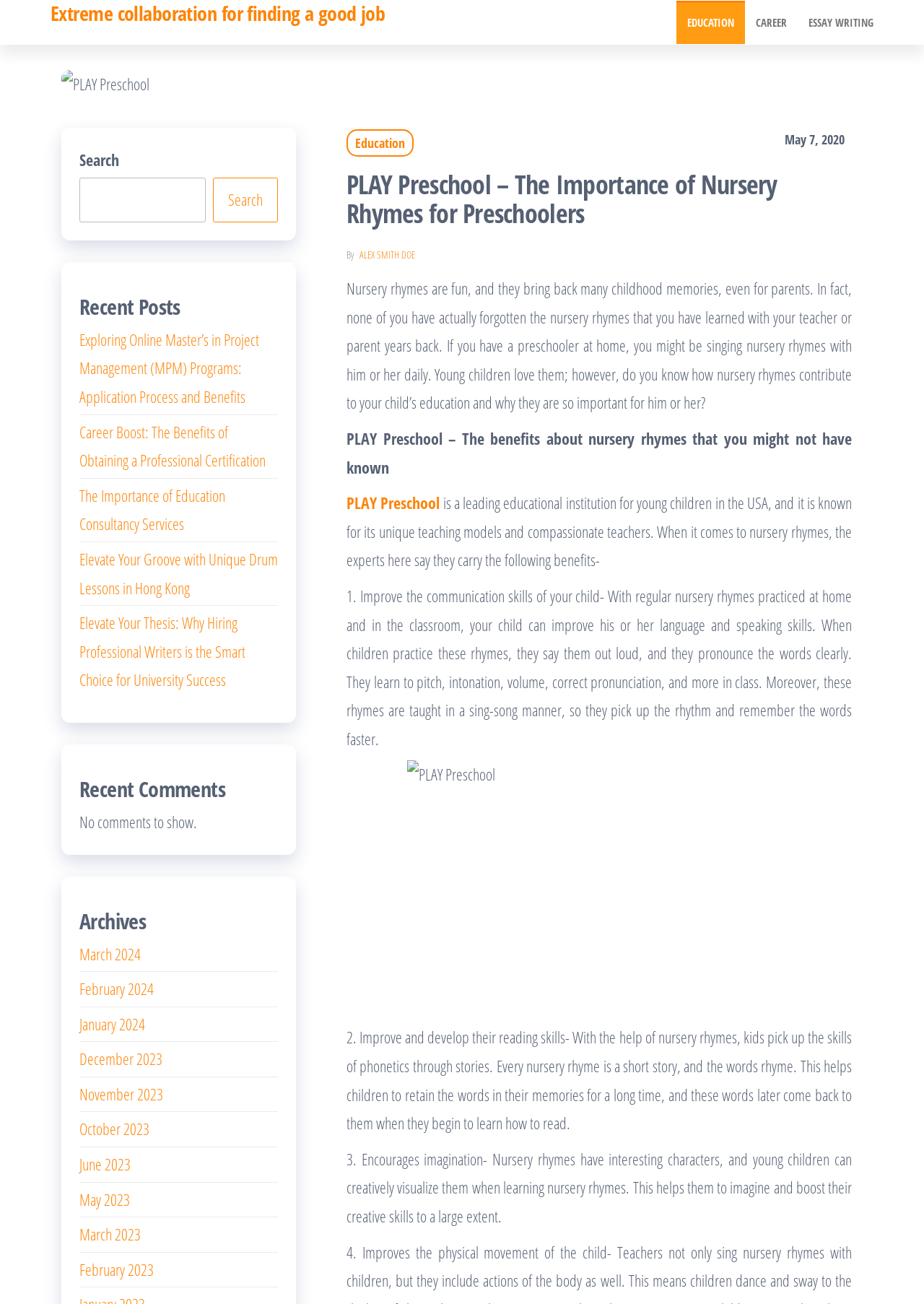Identify the bounding box coordinates of the specific part of the webpage to click to complete this instruction: "Search for something".

[0.086, 0.136, 0.223, 0.17]